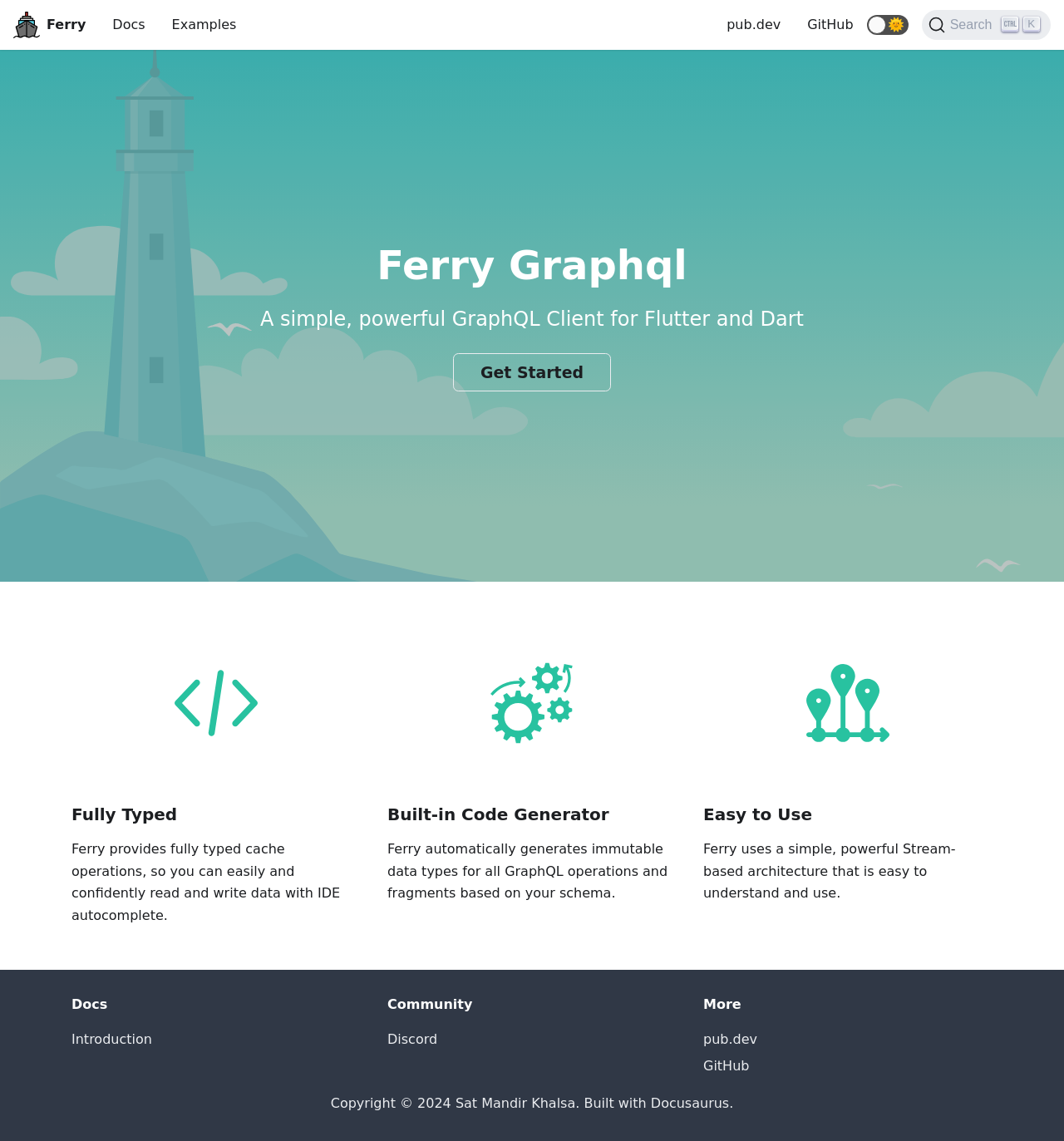Can you identify the bounding box coordinates of the clickable region needed to carry out this instruction: 'Go to Docs'? The coordinates should be four float numbers within the range of 0 to 1, stated as [left, top, right, bottom].

[0.093, 0.009, 0.149, 0.034]